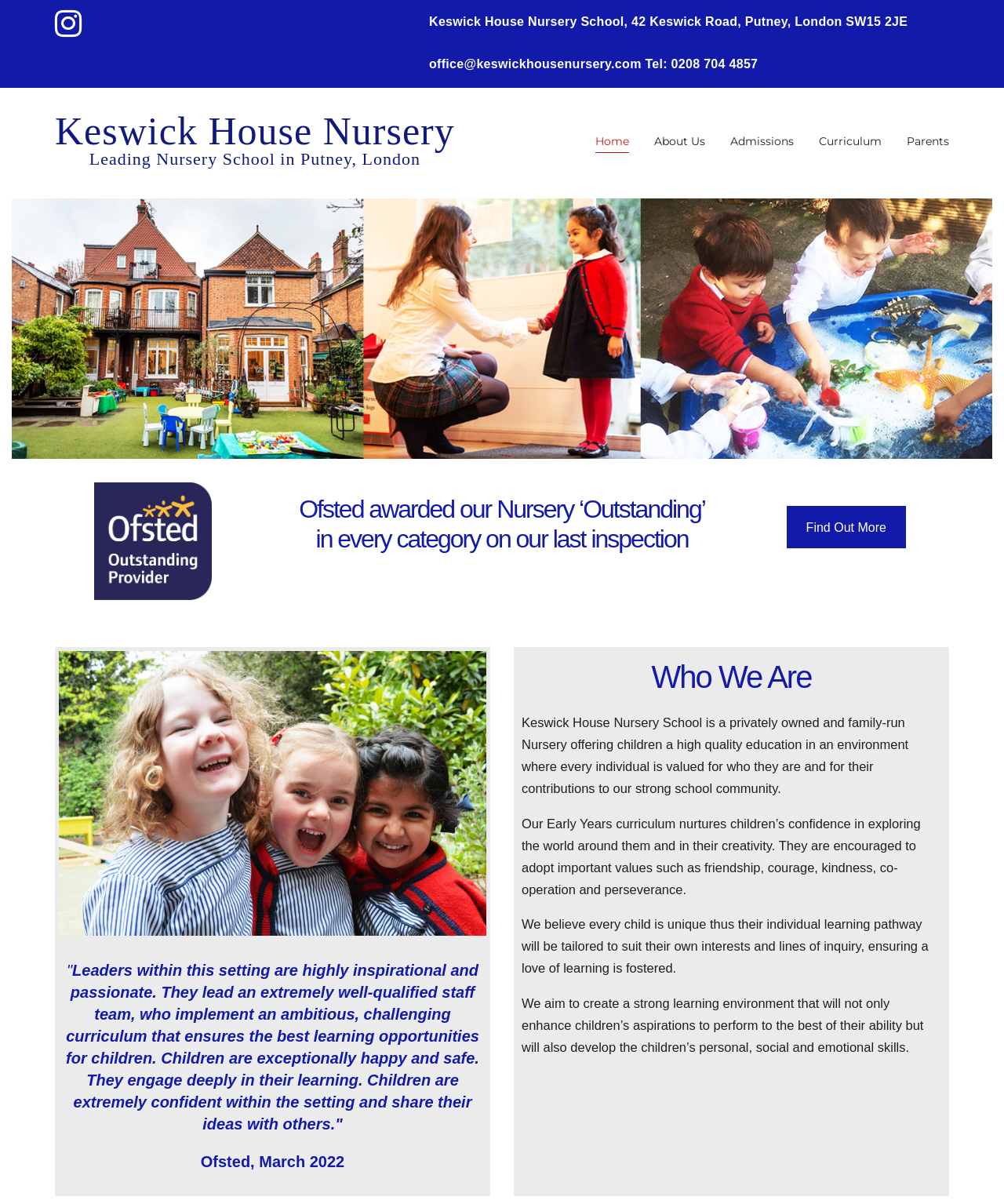Determine the bounding box coordinates for the clickable element required to fulfill the instruction: "Click the 'office@keswickhousenursery.com' email link". Provide the coordinates as four float numbers between 0 and 1, i.e., [left, top, right, bottom].

[0.427, 0.048, 0.639, 0.059]